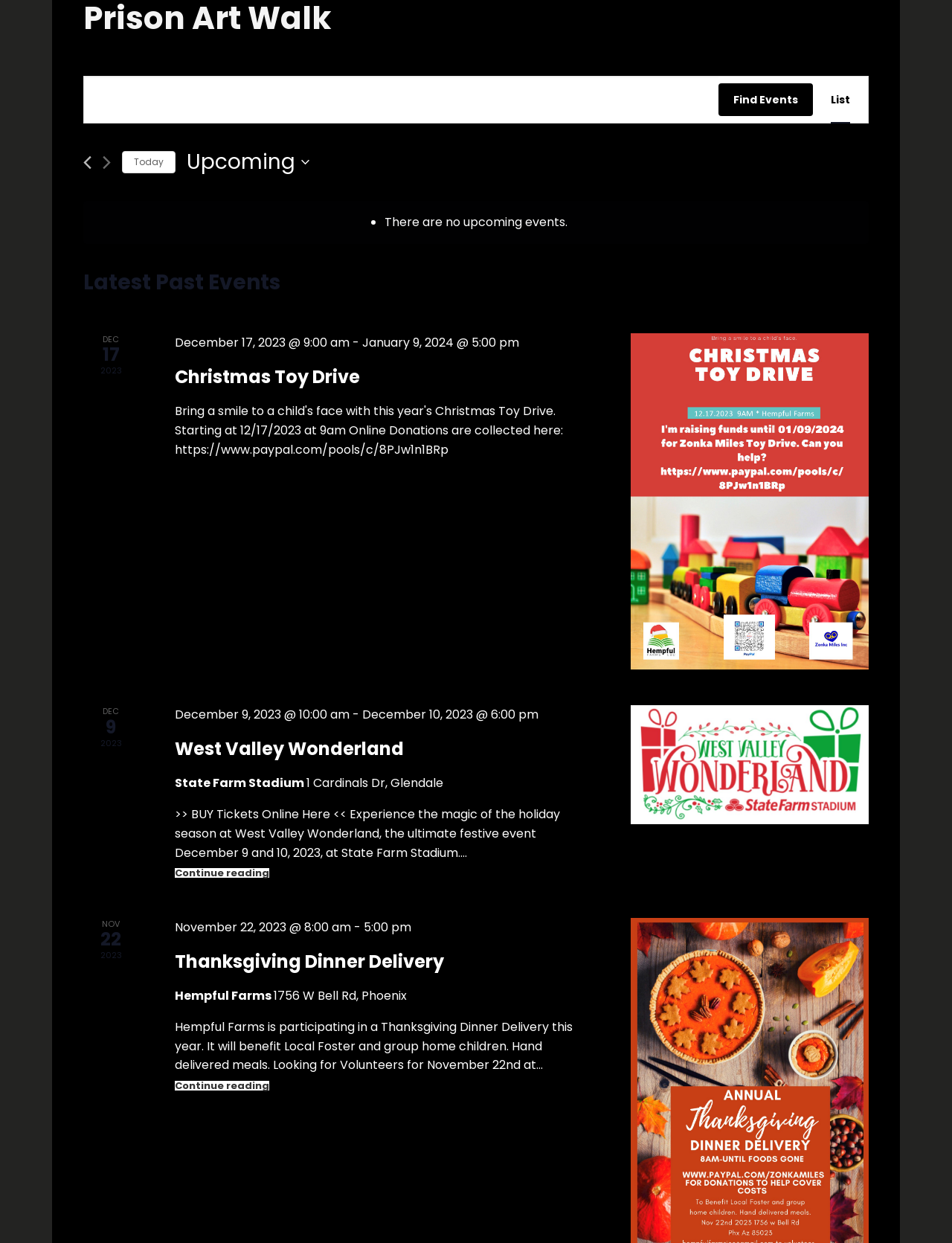Based on the element description Today, identify the bounding box of the UI element in the given webpage screenshot. The coordinates should be in the format (top-left x, top-left y, bottom-right x, bottom-right y) and must be between 0 and 1.

[0.128, 0.121, 0.184, 0.14]